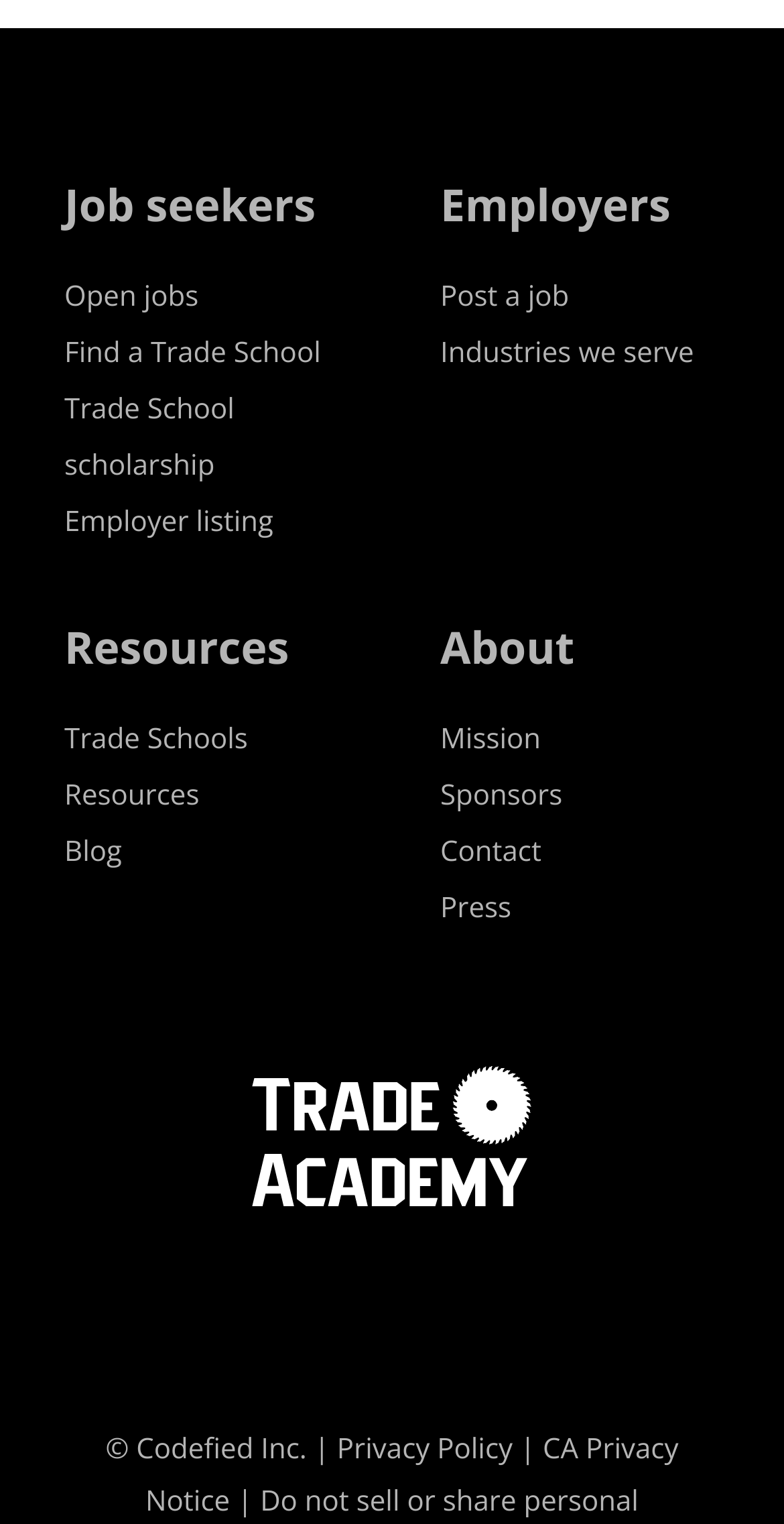Give a one-word or short-phrase answer to the following question: 
How many links are available under the 'Employers' section?

4